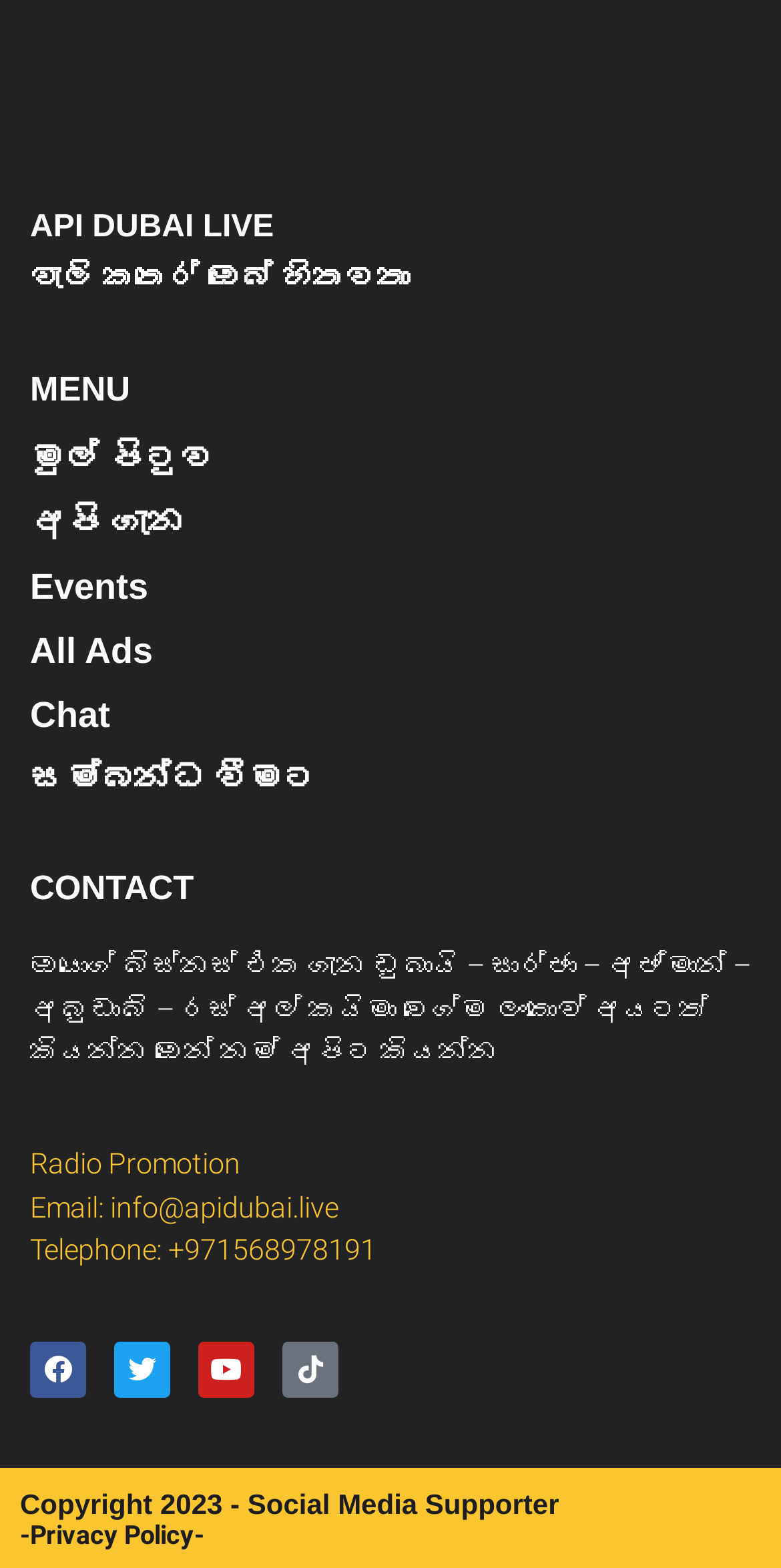What is the year of copyright?
Look at the image and respond with a one-word or short-phrase answer.

2023